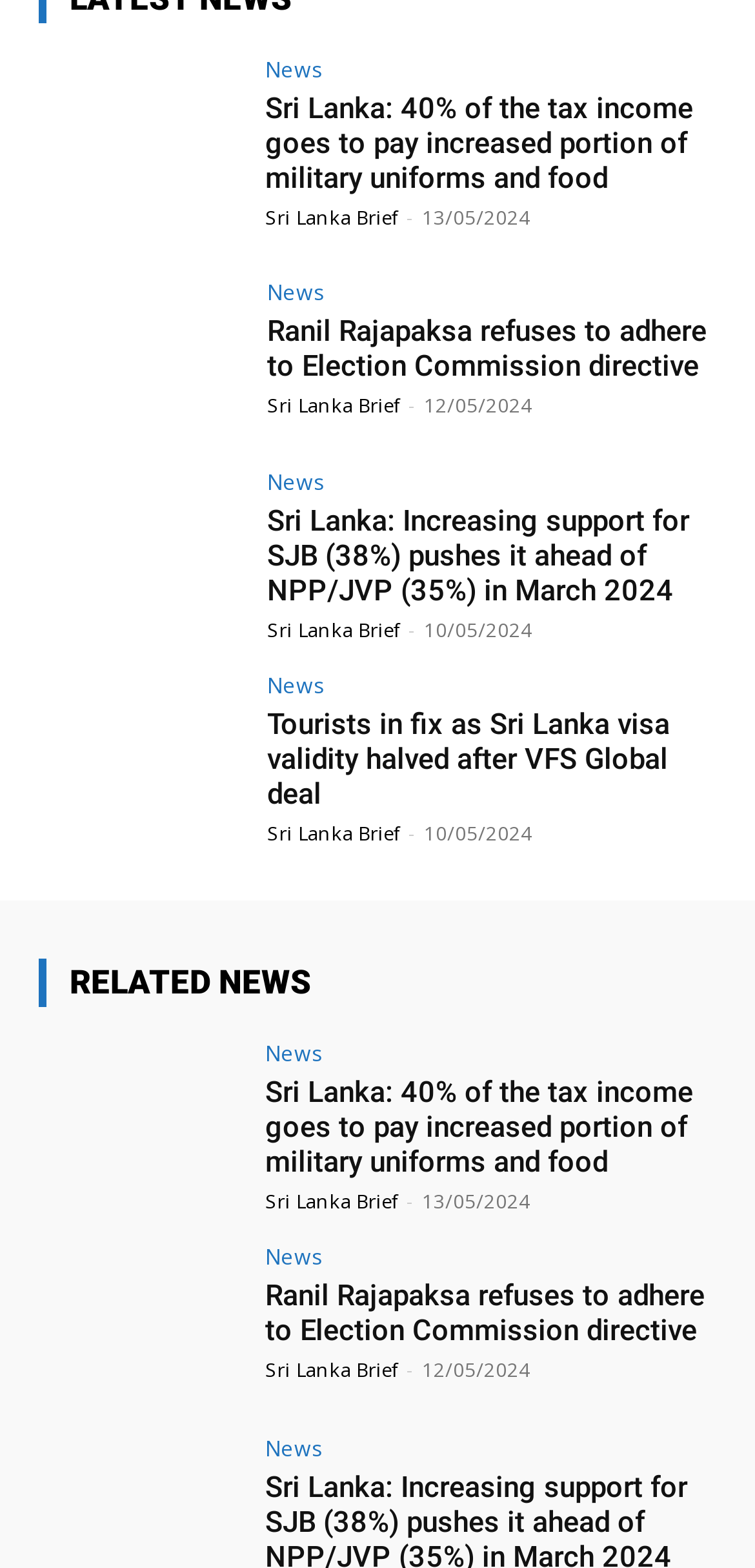Answer the following inquiry with a single word or phrase:
What is the title of the section that contains related news articles?

RELATED NEWS